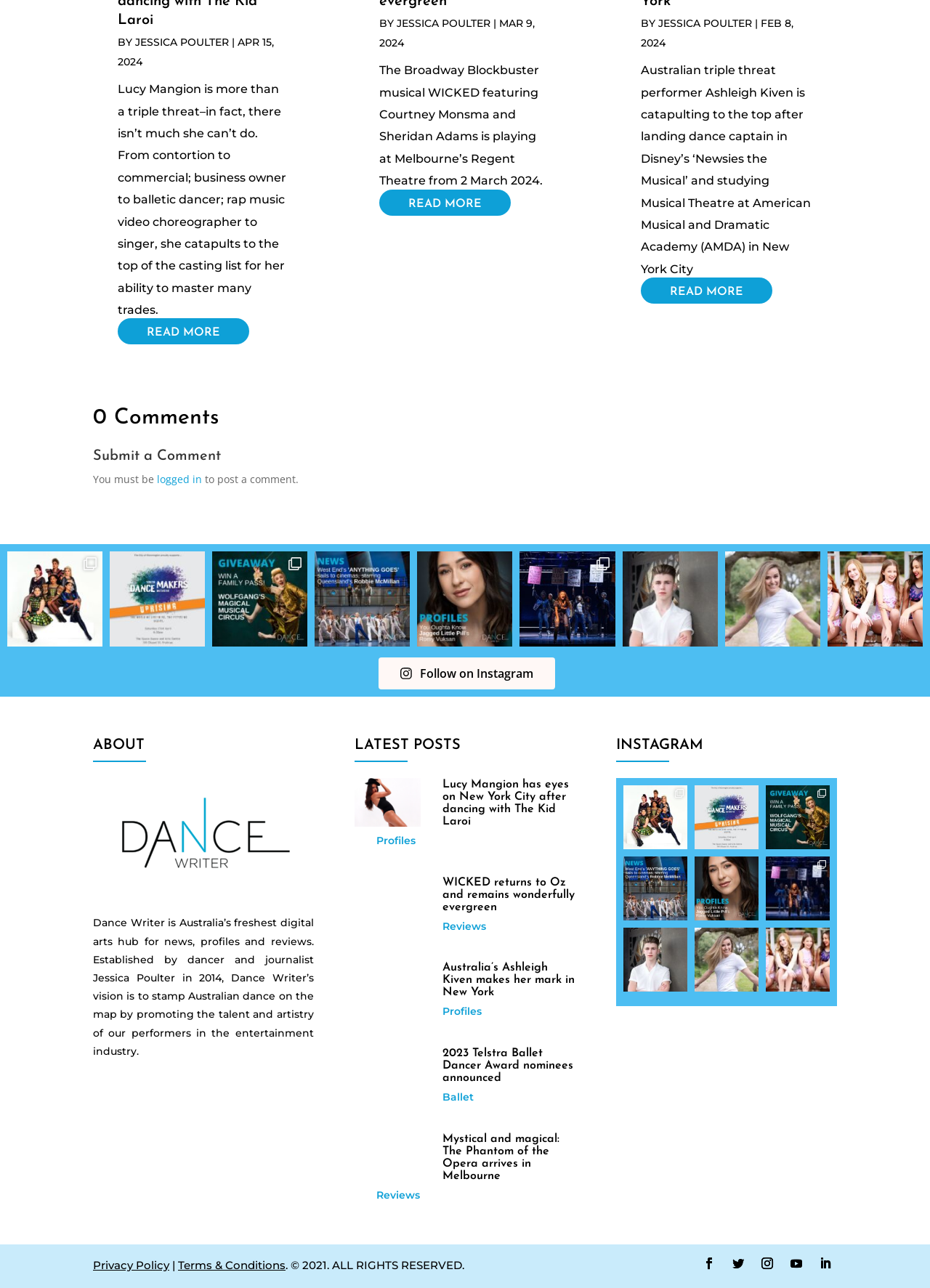Who is the author of the latest article?
Please answer the question with as much detail and depth as you can.

I looked at the latest article on the webpage, which is [330]. The author's name is mentioned as 'BY JESSICA POULTER' at the top of the article, so the author of the latest article is Jessica Poulter.